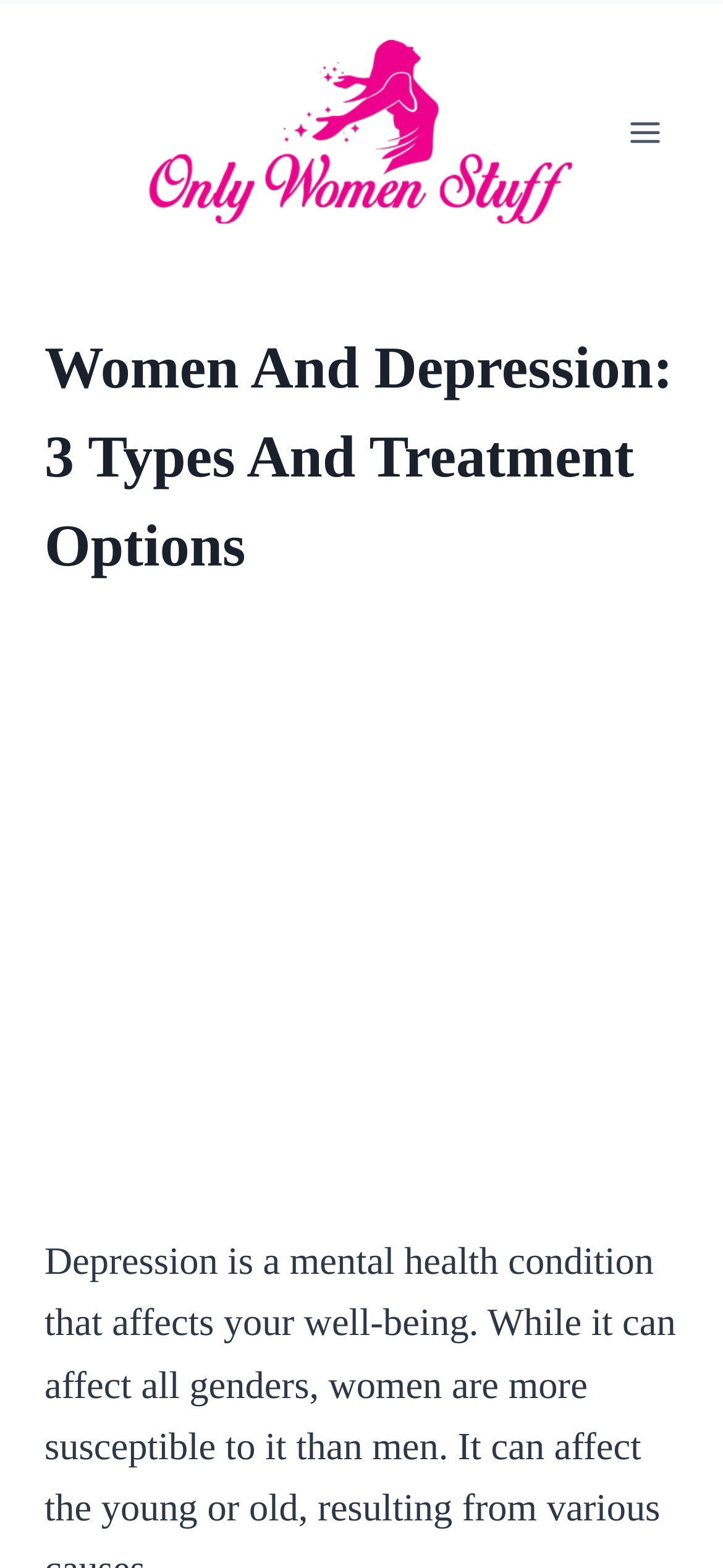Describe in detail what you see on the webpage.

The webpage is about women and depression, specifically discussing three types and treatment options. At the top left of the page, there is a logo for "only women stuff" accompanied by a link. To the right of the logo, there is a button to open a menu. 

Below the logo and menu button, there is a header section that spans across the page, containing a heading that reads "Women And Depression: 3 Types And Treatment Options". 

Further down the page, there is an iframe that takes up a significant portion of the page, which appears to be an advertisement.